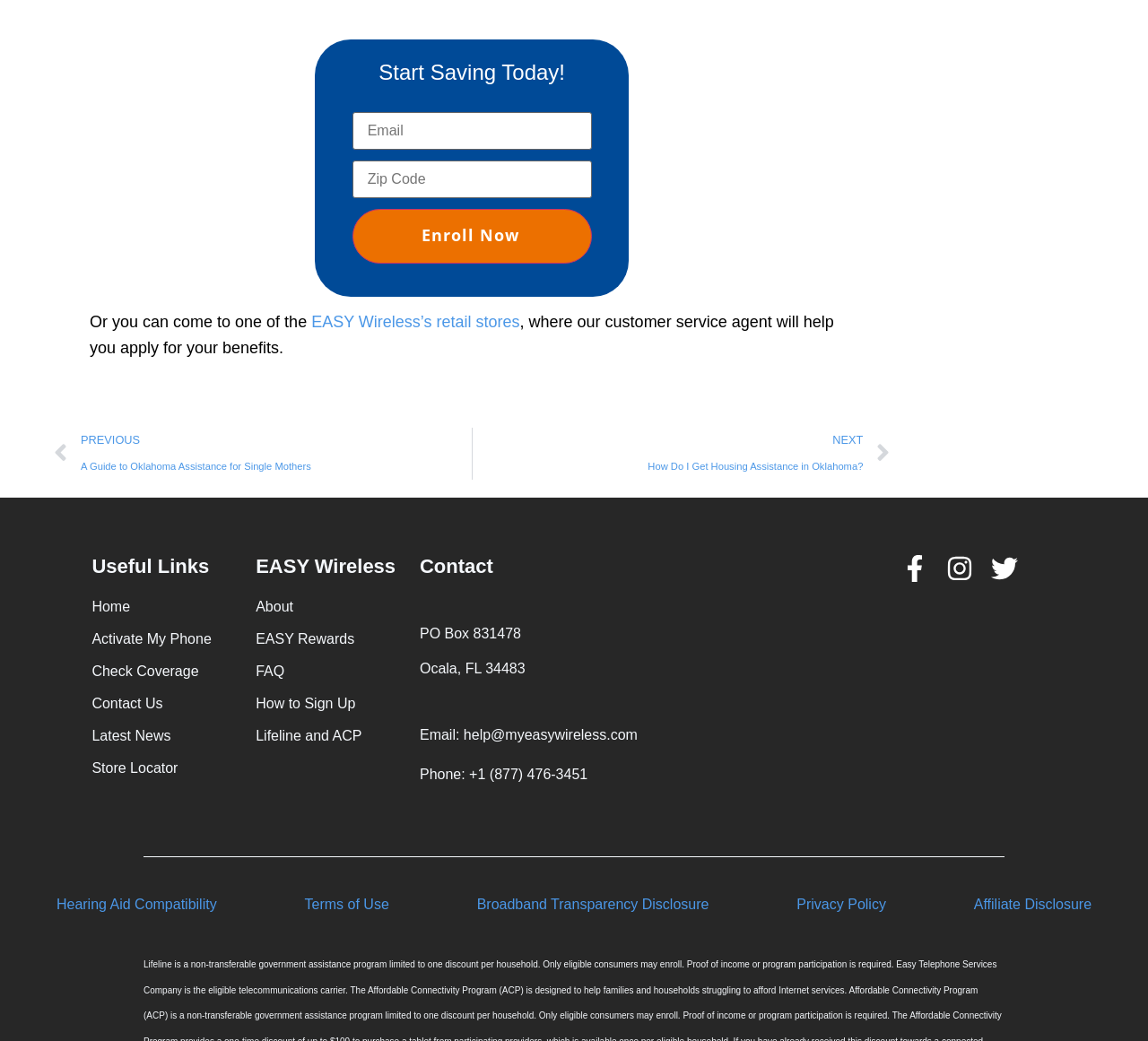Please identify the bounding box coordinates of the region to click in order to complete the task: "Go to Home". The coordinates must be four float numbers between 0 and 1, specified as [left, top, right, bottom].

[0.08, 0.573, 0.223, 0.594]